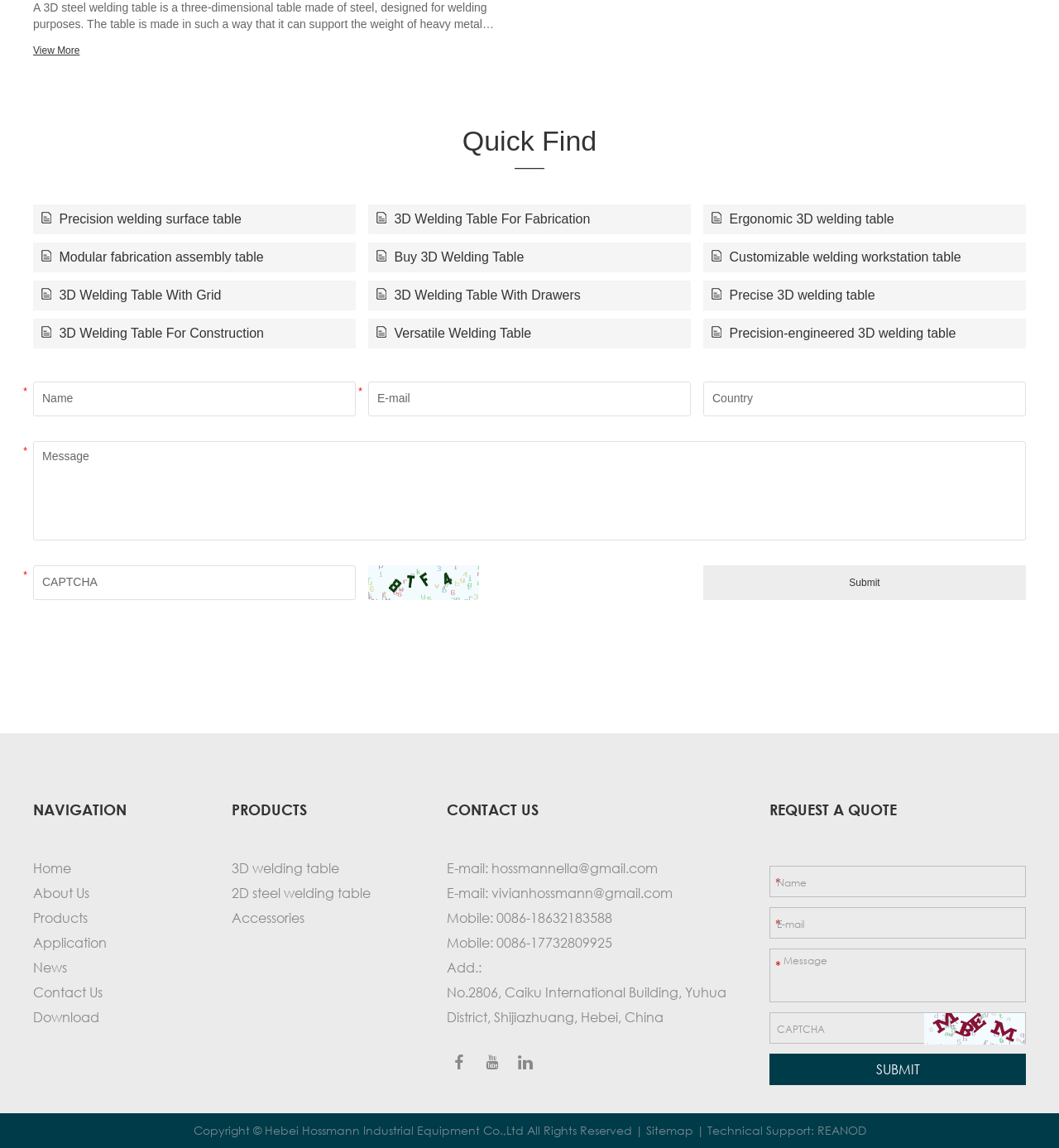What is the purpose of the 'Quick Find' section?
Use the information from the screenshot to give a comprehensive response to the question.

The 'Quick Find' section is located at the top of the webpage and contains links to various product categories, such as 'tags Precision welding surface table' and 'tags 3D Welding Table For Fabrication'. This suggests that the purpose of this section is to allow users to quickly find and access specific products or product categories.